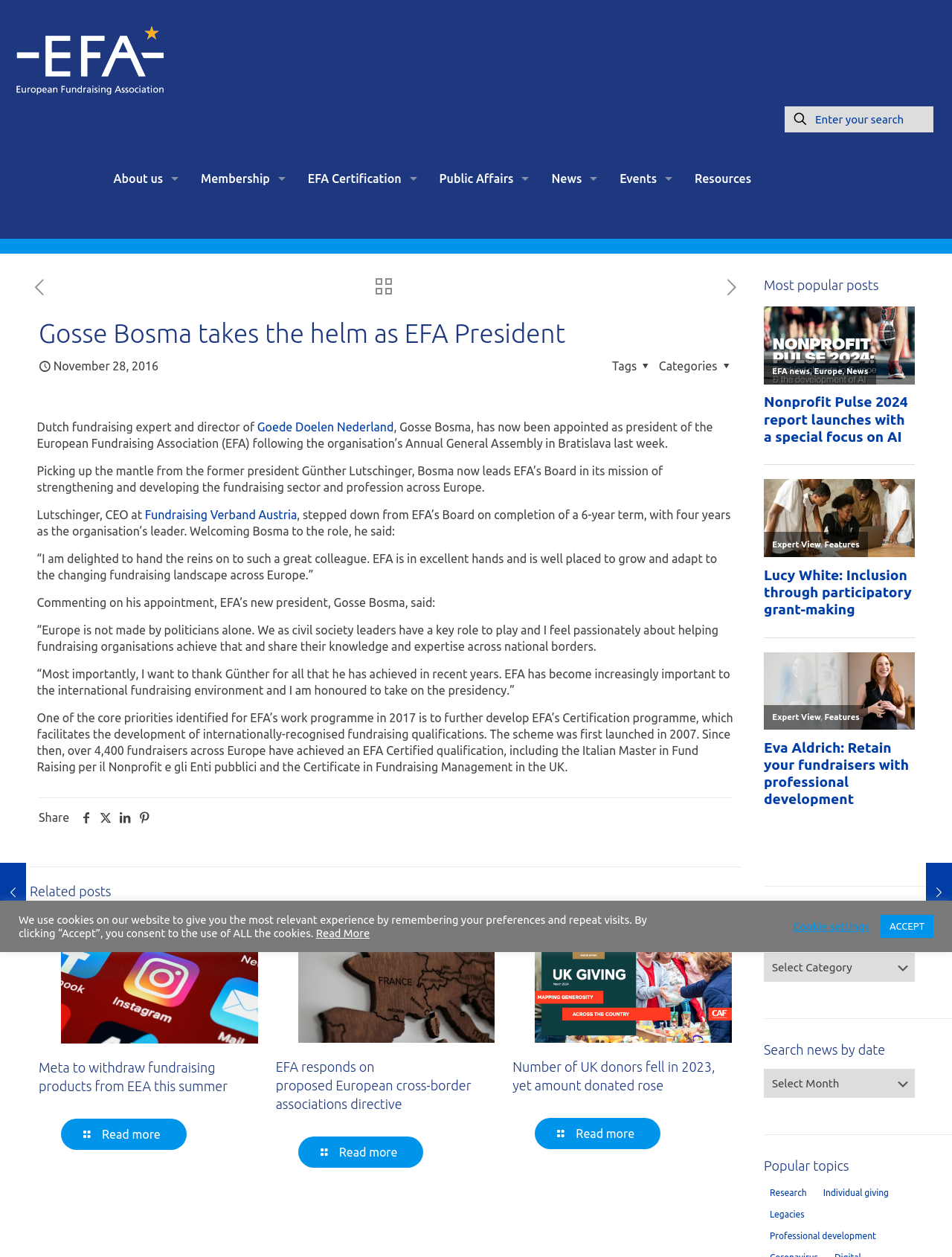Could you specify the bounding box coordinates for the clickable section to complete the following instruction: "share the post on facebook"?

[0.081, 0.645, 0.101, 0.656]